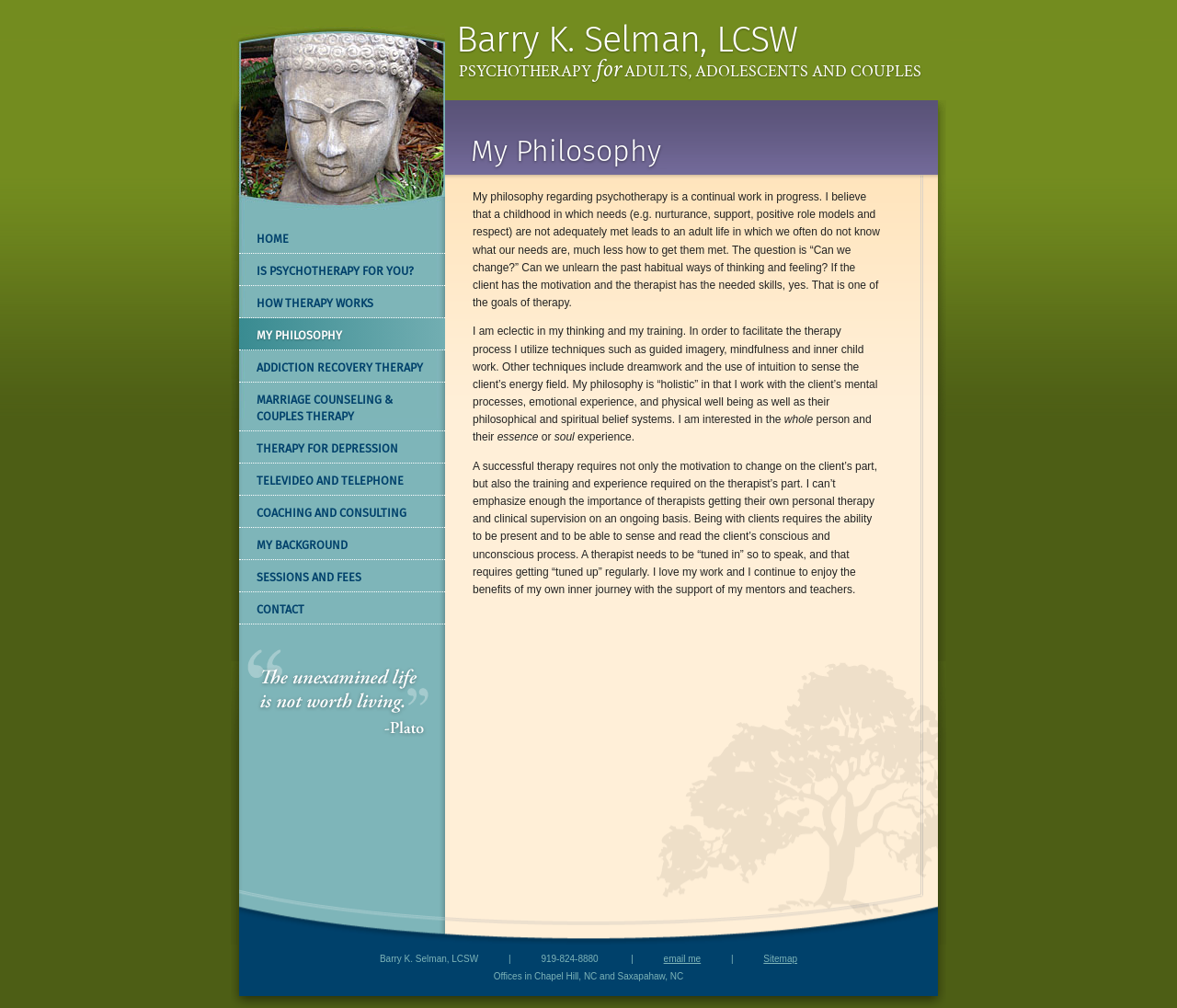Determine the webpage's heading and output its text content.

Barry K. Selman, LCSW